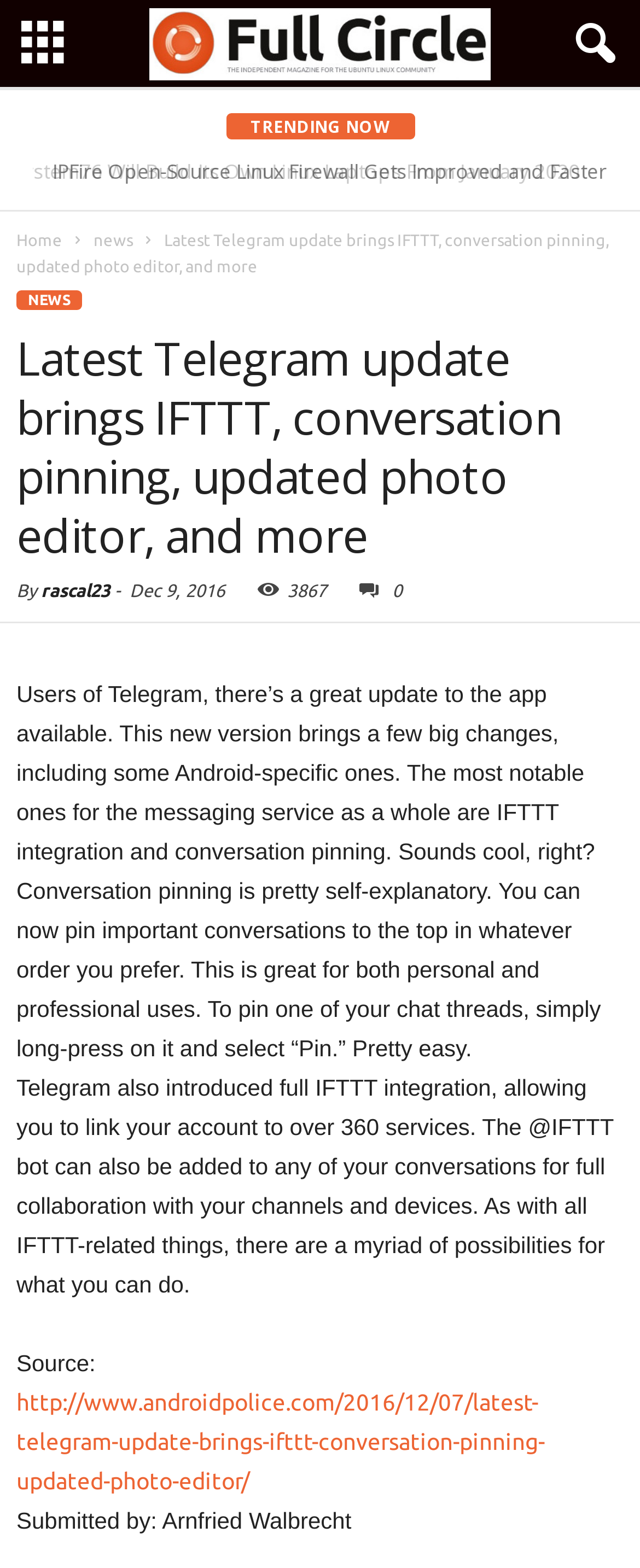Provide the bounding box coordinates of the HTML element this sentence describes: "rascal23".

[0.064, 0.37, 0.172, 0.383]